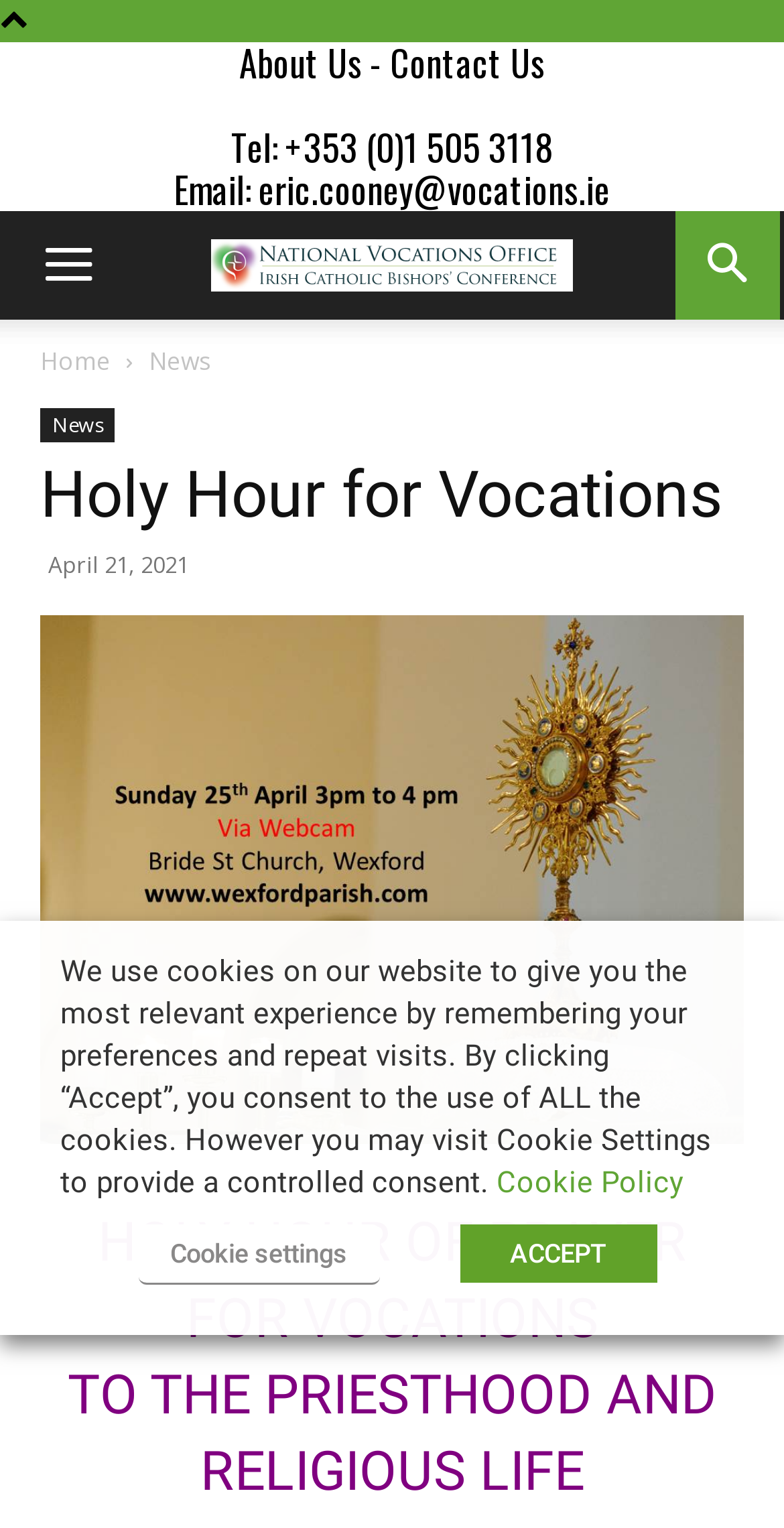Respond with a single word or phrase:
What is the email address listed on the webpage?

eric.cooney@vocations.ie